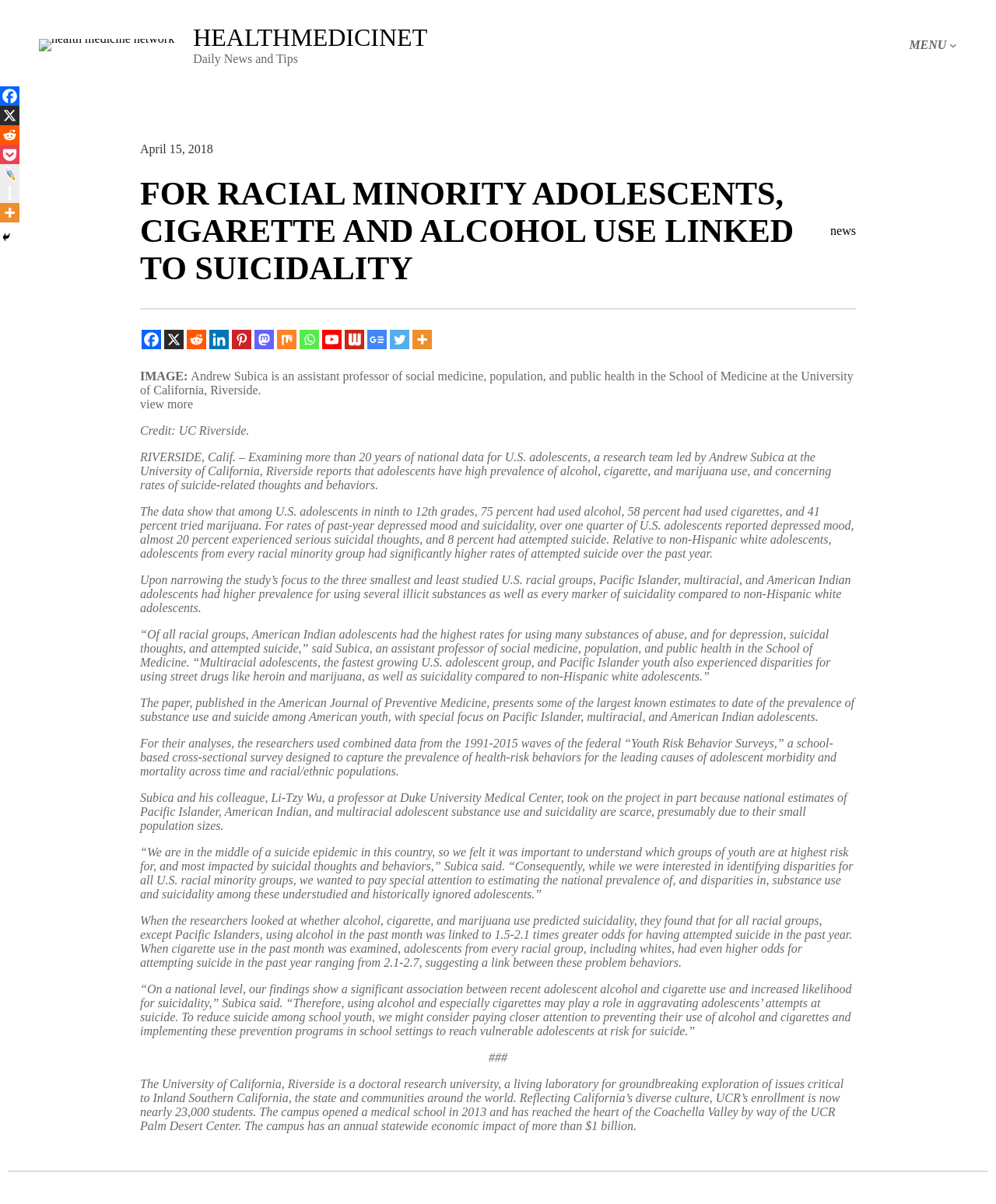Extract the bounding box coordinates for the HTML element that matches this description: "title="More"". The coordinates should be four float numbers between 0 and 1, i.e., [left, top, right, bottom].

[0.414, 0.274, 0.434, 0.29]